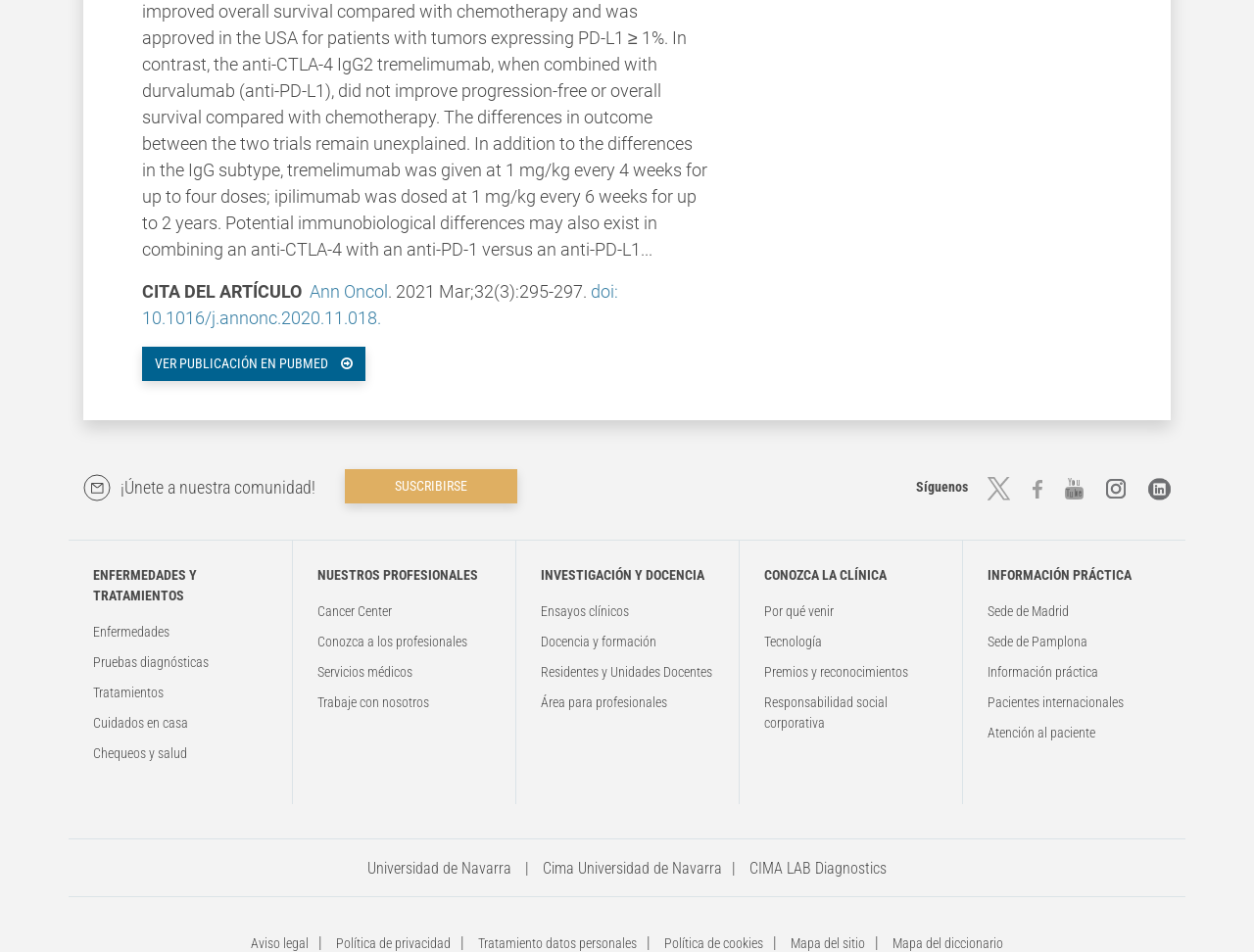What is the title of the article?
Please give a detailed and elaborate answer to the question.

The title of the article is 'CITA DEL ARTÍCULO' which is a static text element located at the top of the webpage with a bounding box of [0.113, 0.295, 0.241, 0.317].